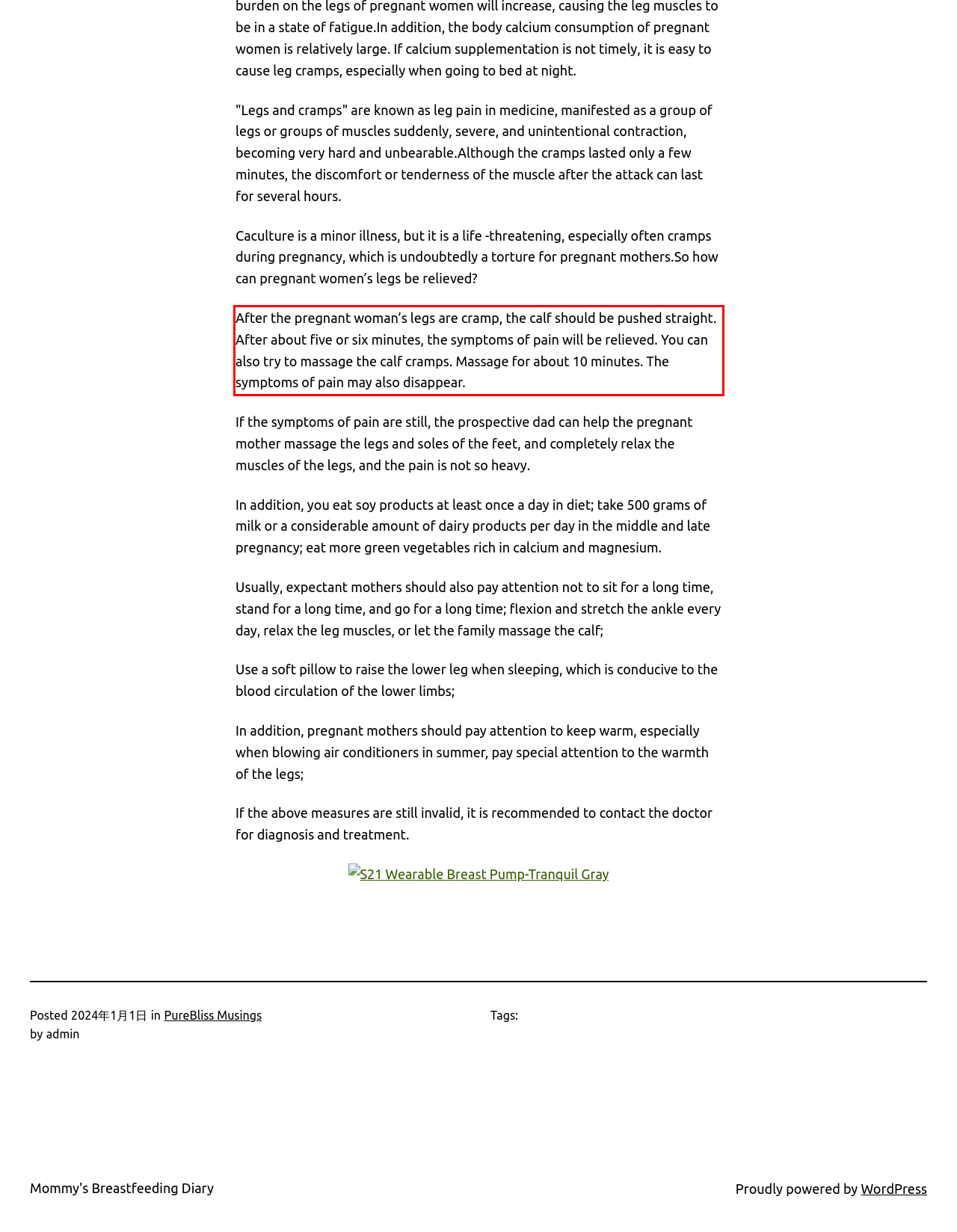You have a screenshot of a webpage where a UI element is enclosed in a red rectangle. Perform OCR to capture the text inside this red rectangle.

After the pregnant woman’s legs are cramp, the calf should be pushed straight. After about five or six minutes, the symptoms of pain will be relieved. You can also try to massage the calf cramps. Massage for about 10 minutes. The symptoms of pain may also disappear.